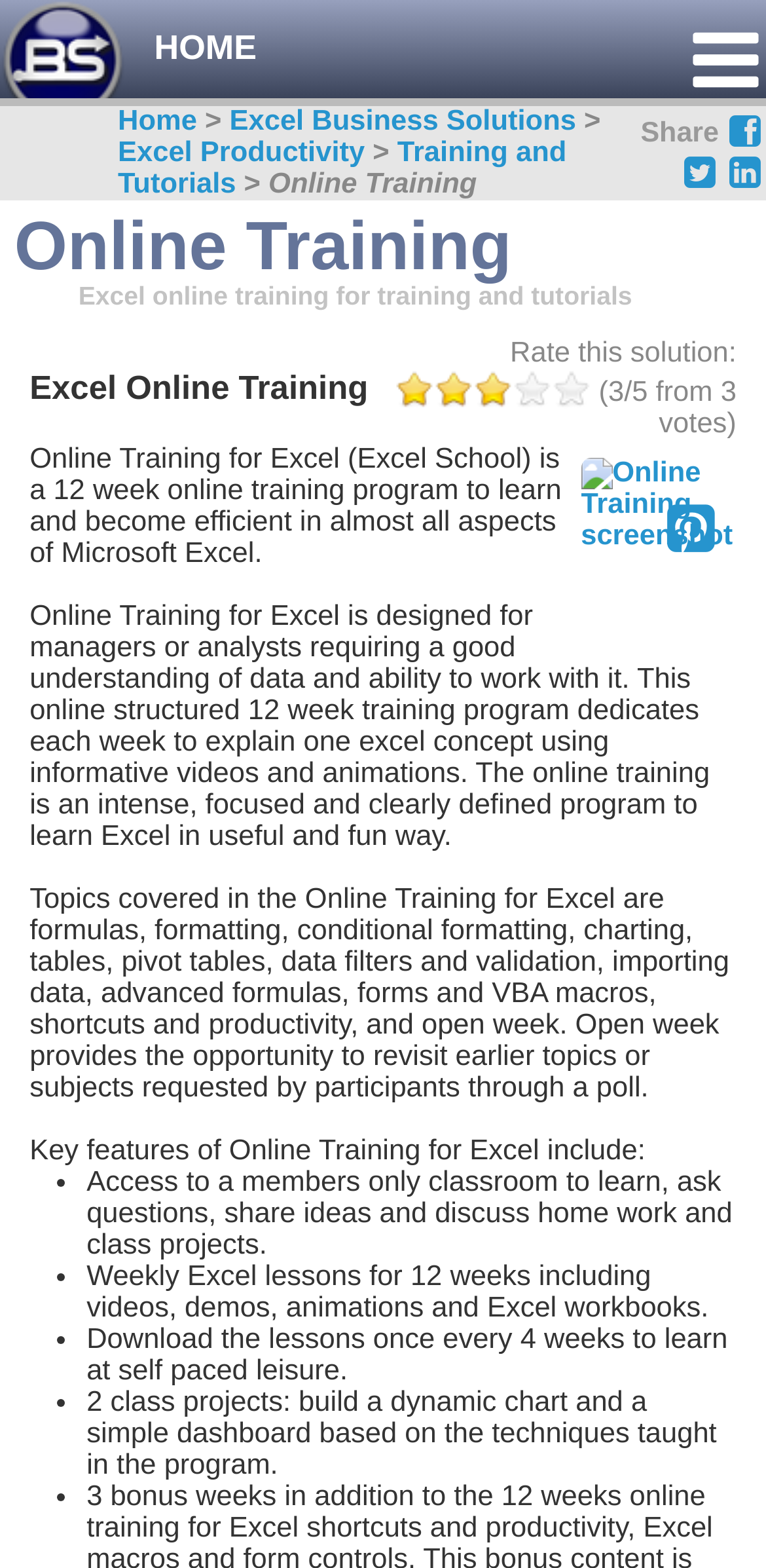Find the bounding box coordinates of the element you need to click on to perform this action: 'View Online Training screenshot'. The coordinates should be represented by four float values between 0 and 1, in the format [left, top, right, bottom].

[0.758, 0.292, 0.957, 0.352]